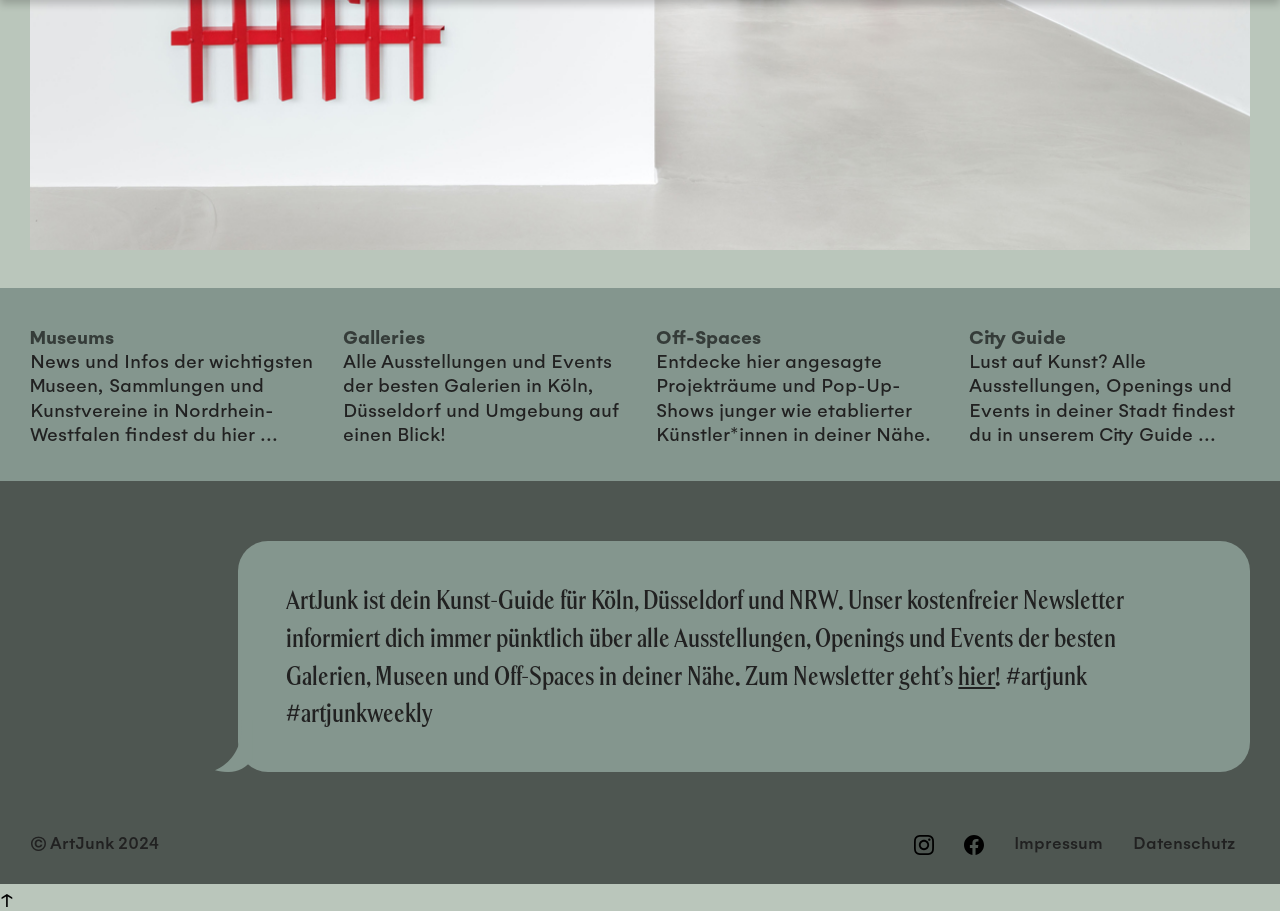Locate the bounding box of the UI element described in the following text: "Alle akzeptieren".

[0.012, 0.105, 0.125, 0.15]